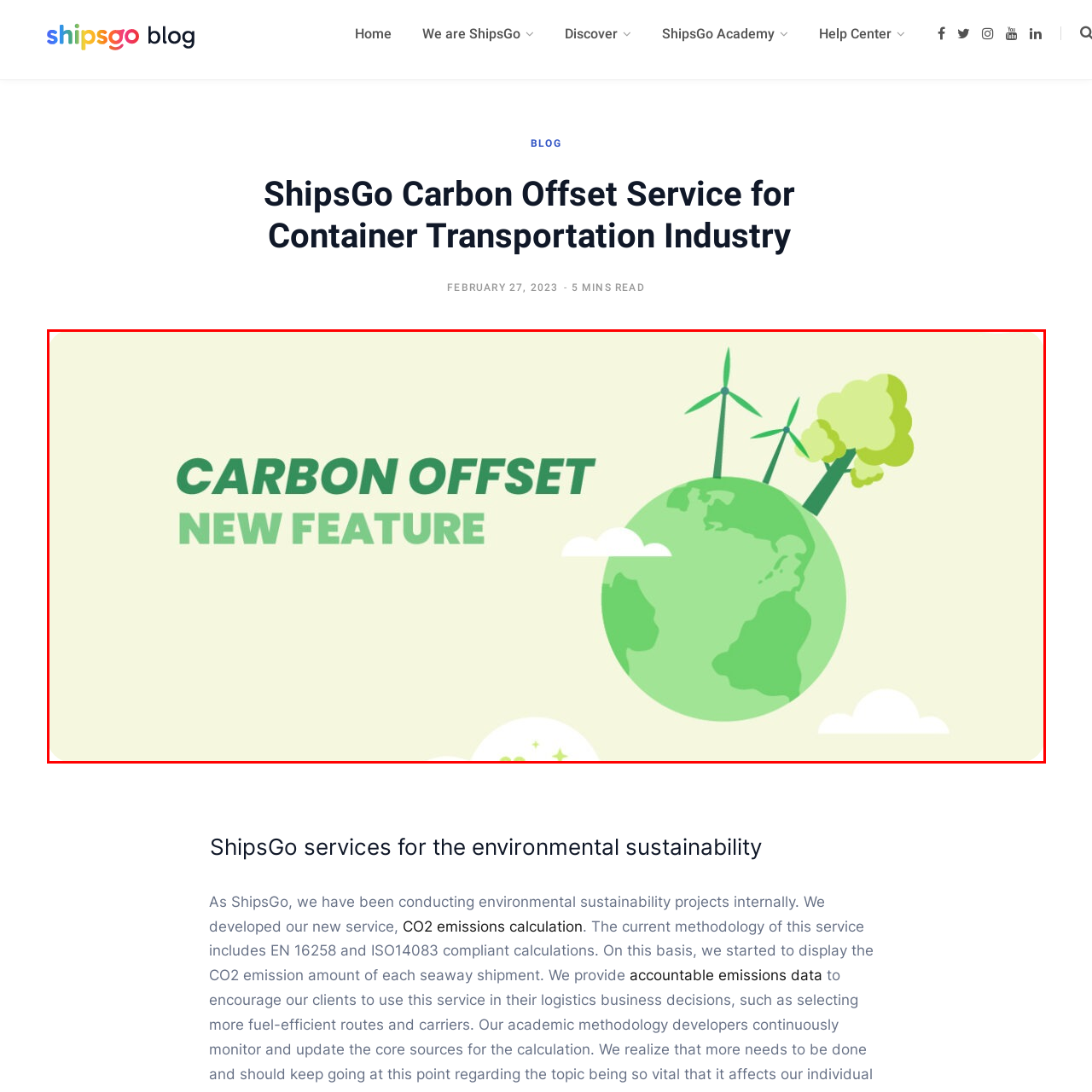Offer a detailed explanation of the image encased within the red boundary.

The image features a vibrant and modern graphic promoting a "Carbon Offset" new feature from ShipsGo. Centered on a light green background, the illustration depicts a stylized globe adorned with lush trees and wind turbines, symbolizing sustainability and eco-friendliness. The bold text "CARBON OFFSET" stands out prominently in darker green, emphasizing the focus on environmental responsibility. Below, the phrase "NEW FEATURE" is elegantly displayed, inviting viewers to learn more about this initiative. The imagery is complemented by fluffy clouds, enhancing the overall theme of a greener planet and innovative solutions for reducing carbon footprints.